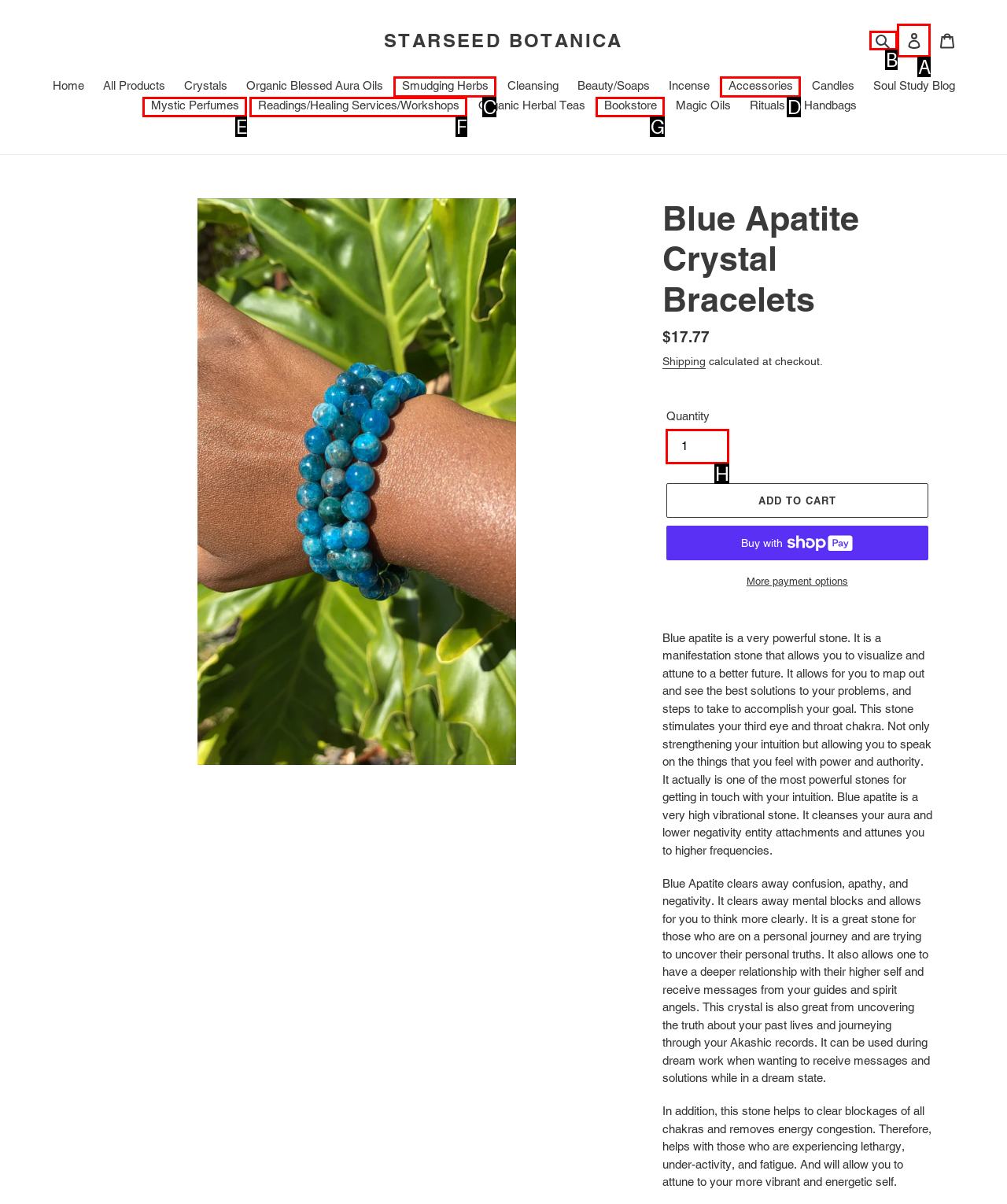Identify the option that corresponds to the given description: Readings/Healing Services/Workshops. Reply with the letter of the chosen option directly.

F